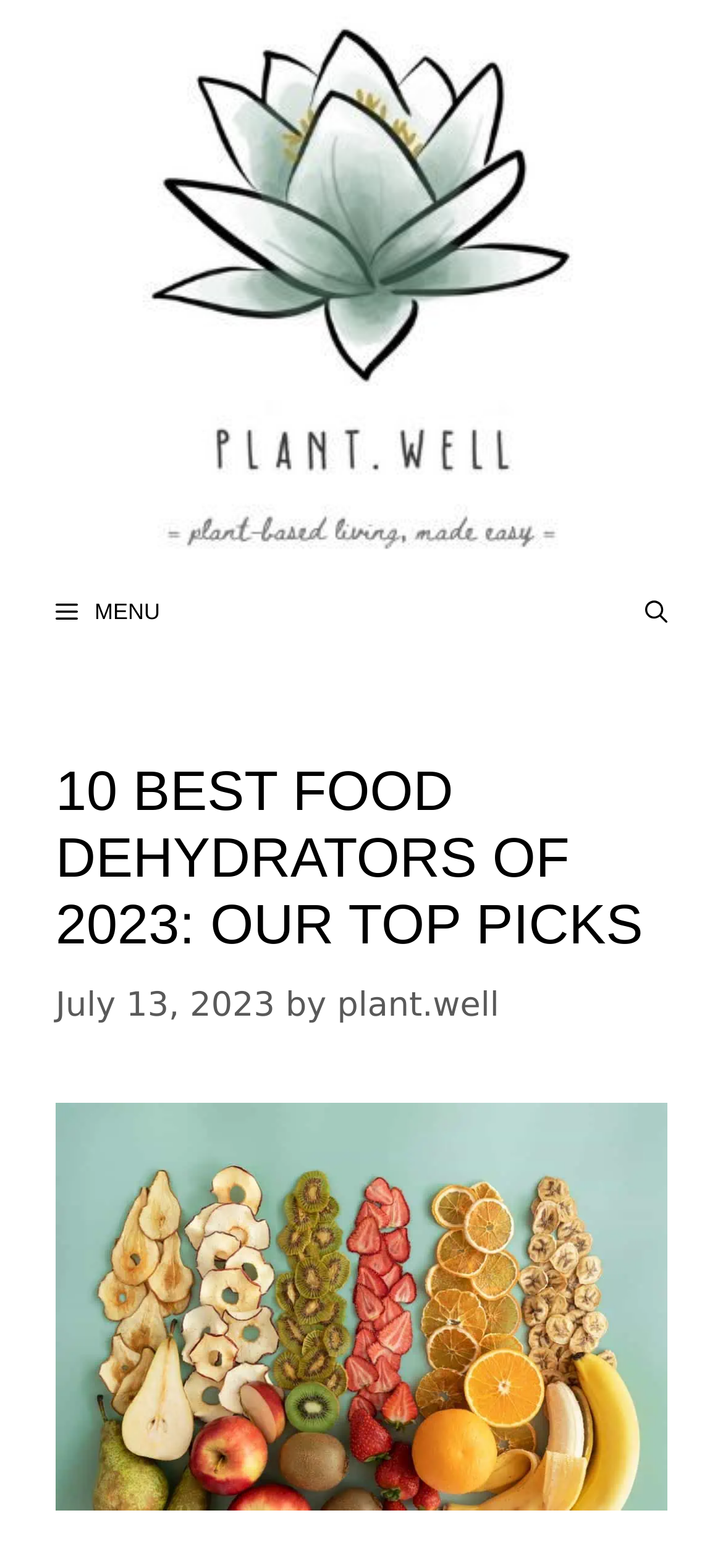Answer with a single word or phrase: 
What is the name of the website?

plant.well